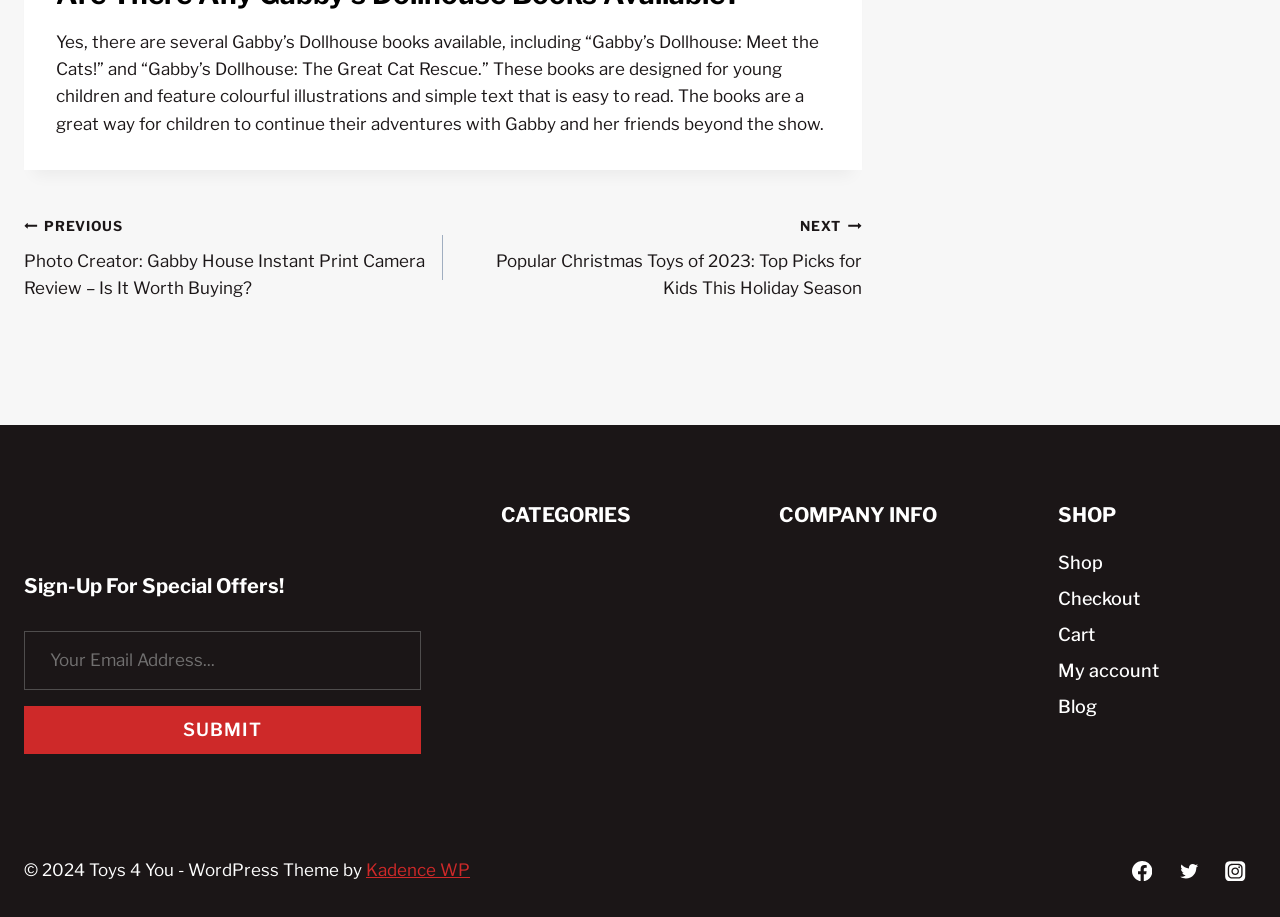Please study the image and answer the question comprehensively:
What is the topic of the main text?

The main text on the webpage discusses Gabby's Dollhouse books, specifically mentioning two book titles, 'Gabby's Dollhouse: Meet the Cats!' and 'Gabby's Dollhouse: The Great Cat Rescue', which are designed for young children and feature colorful illustrations and simple text.